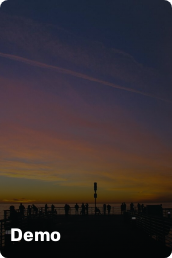What is the purpose of the slender pole in the center?
Provide a detailed answer to the question using information from the image.

The slender pole stands in the center, perhaps marking a safety point, adding a touch of contrast to the picturesque seaside atmosphere, suggesting that it serves as a safety marker or warning for people gathering at the pier.